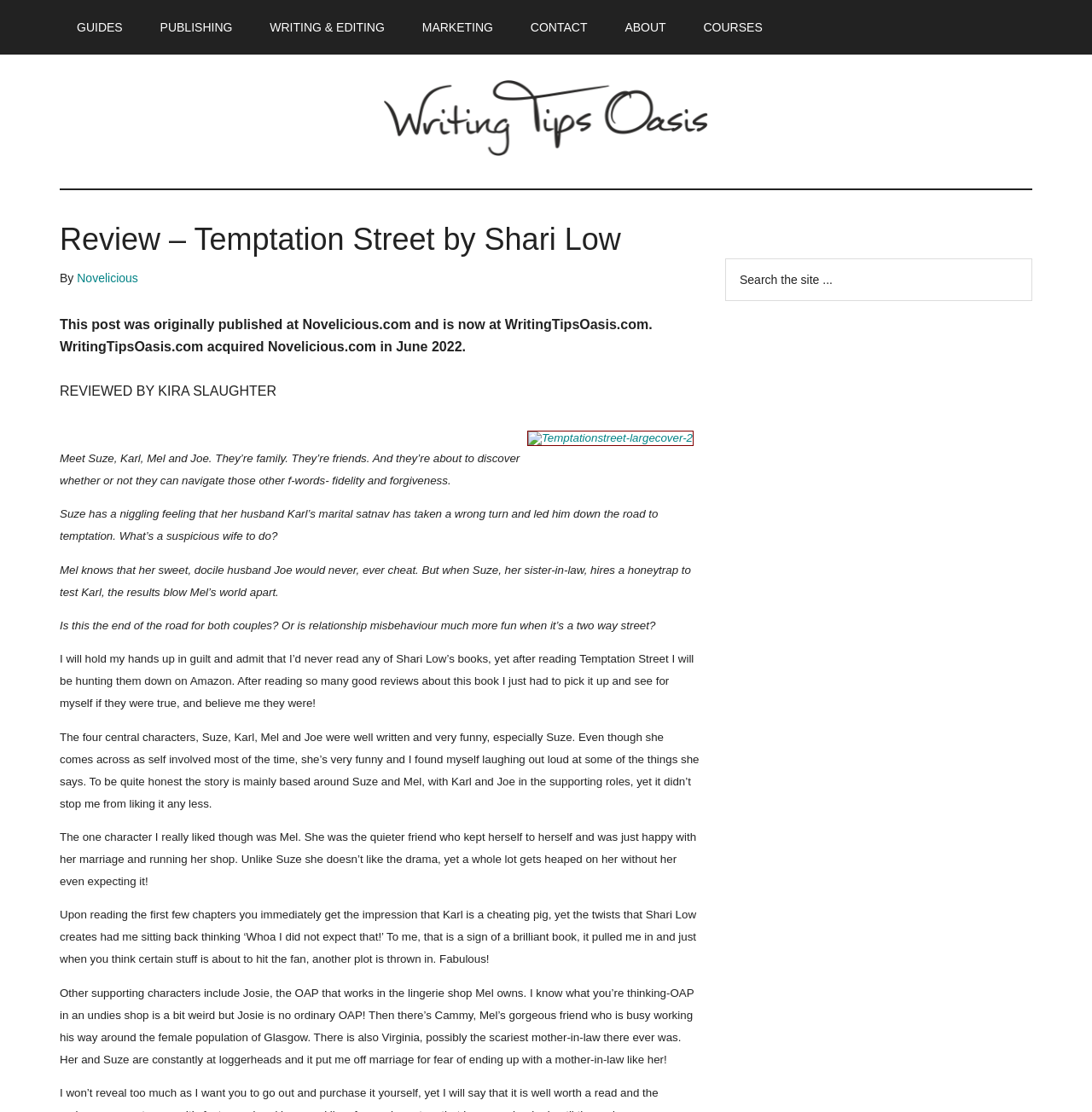Carefully examine the image and provide an in-depth answer to the question: What is the name of the author of the book 'Temptation Street'?

The author's name can be found in the text 'Review – Temptation Street by Shari Low' which is located at the top of the webpage.